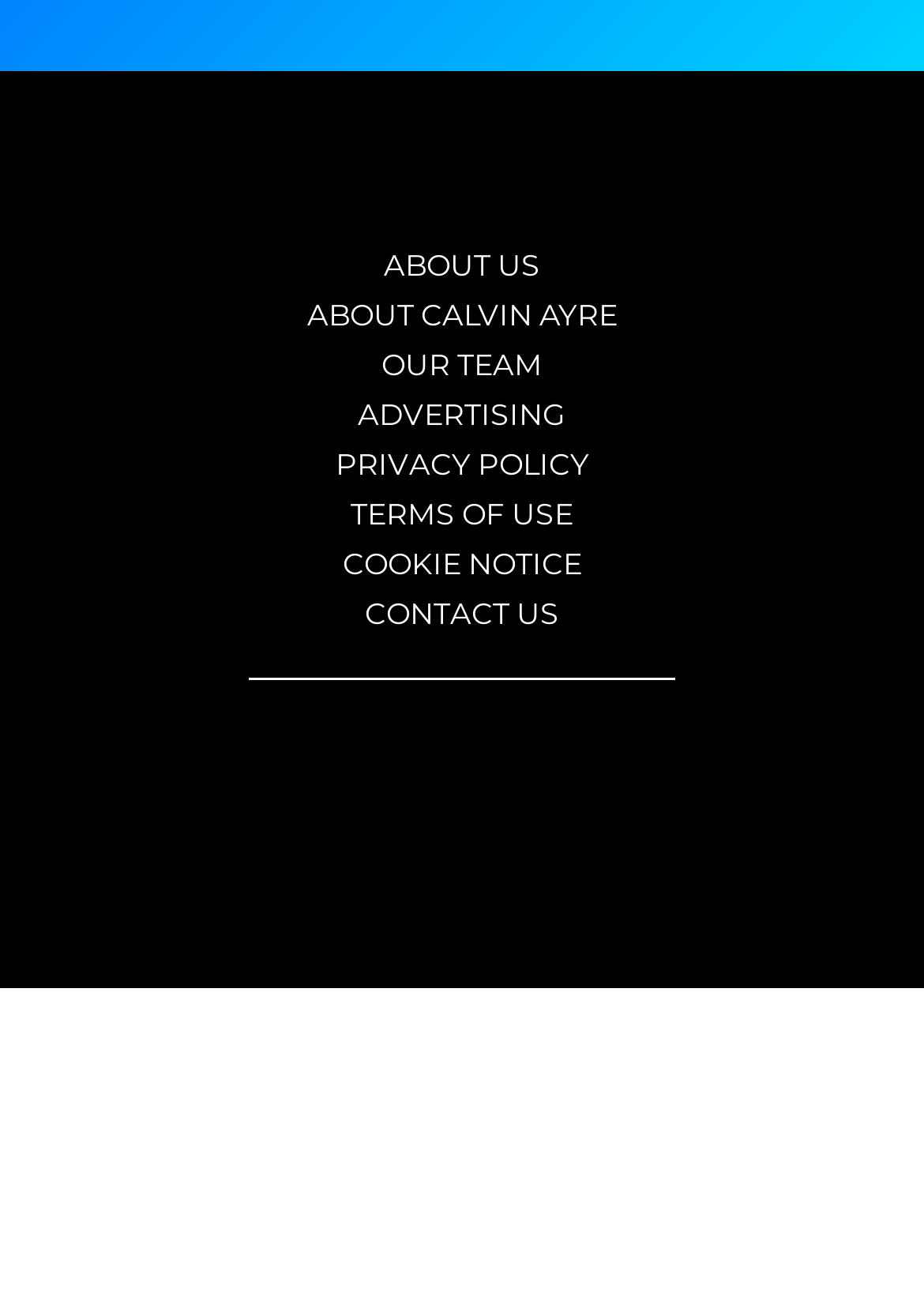Give a one-word or short phrase answer to the question: 
How many links are there in the top section of the page?

5